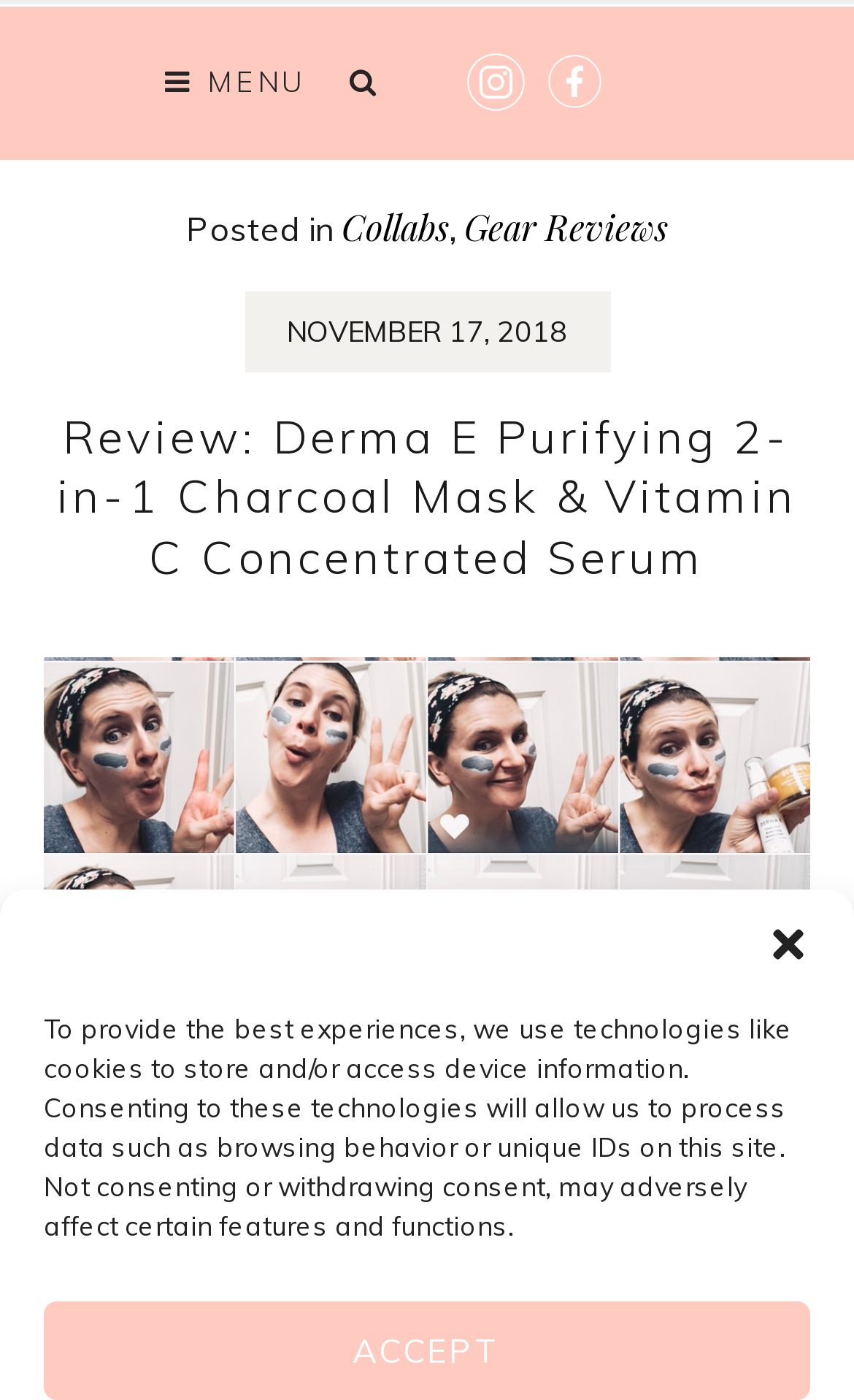Please determine the bounding box coordinates of the element to click in order to execute the following instruction: "Click the close dialog button". The coordinates should be four float numbers between 0 and 1, specified as [left, top, right, bottom].

[0.897, 0.659, 0.949, 0.69]